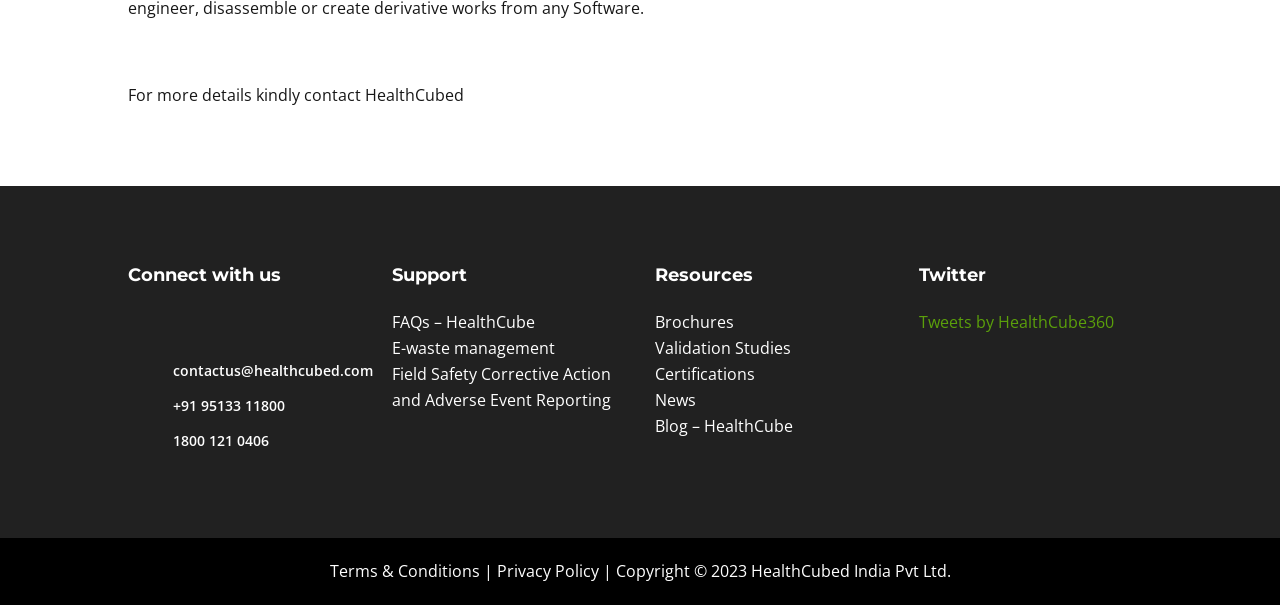Identify the bounding box coordinates of the clickable region required to complete the instruction: "Check Twitter updates". The coordinates should be given as four float numbers within the range of 0 and 1, i.e., [left, top, right, bottom].

[0.718, 0.514, 0.87, 0.55]